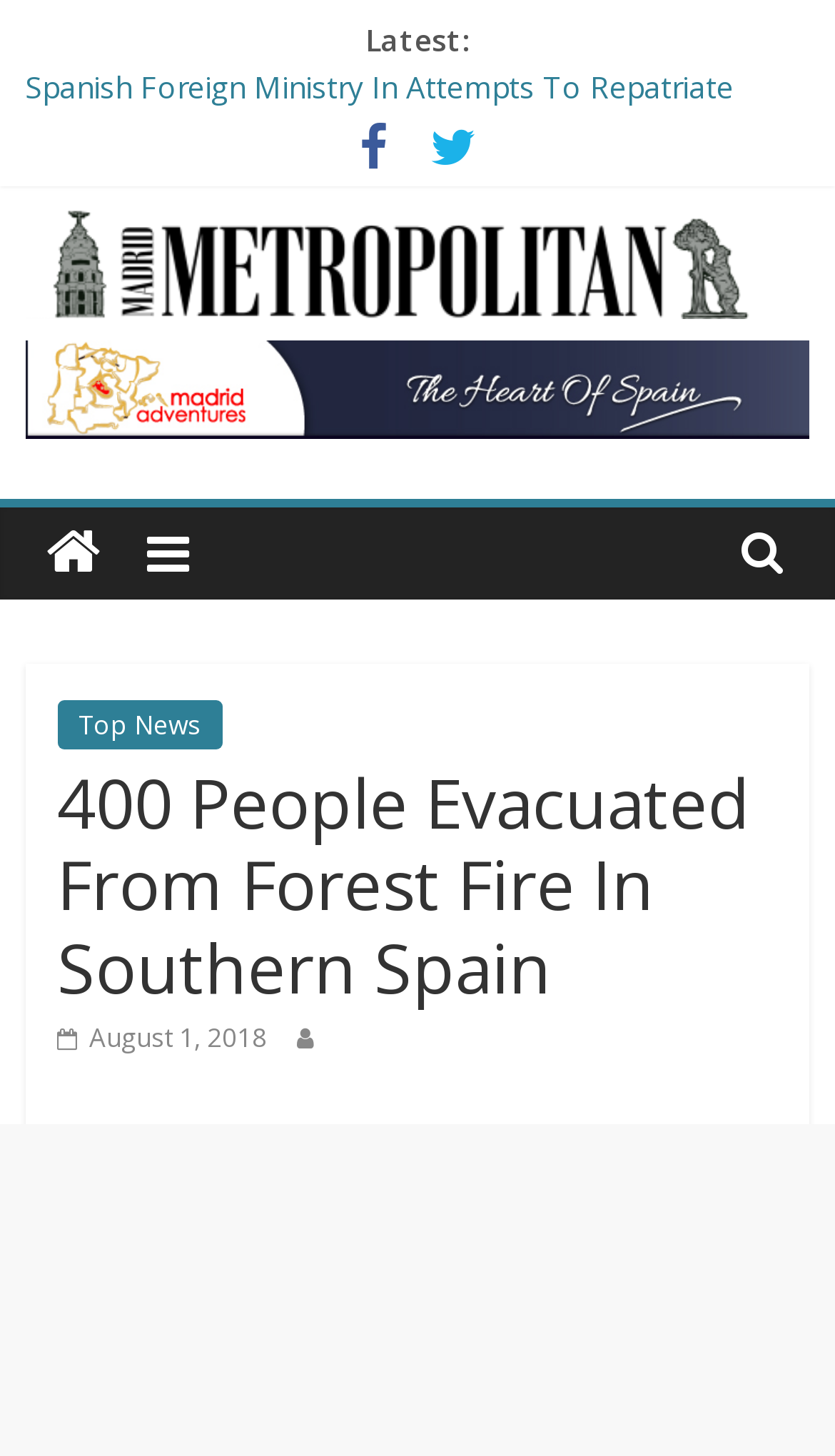Find the main header of the webpage and produce its text content.

400 People Evacuated From Forest Fire In Southern Spain